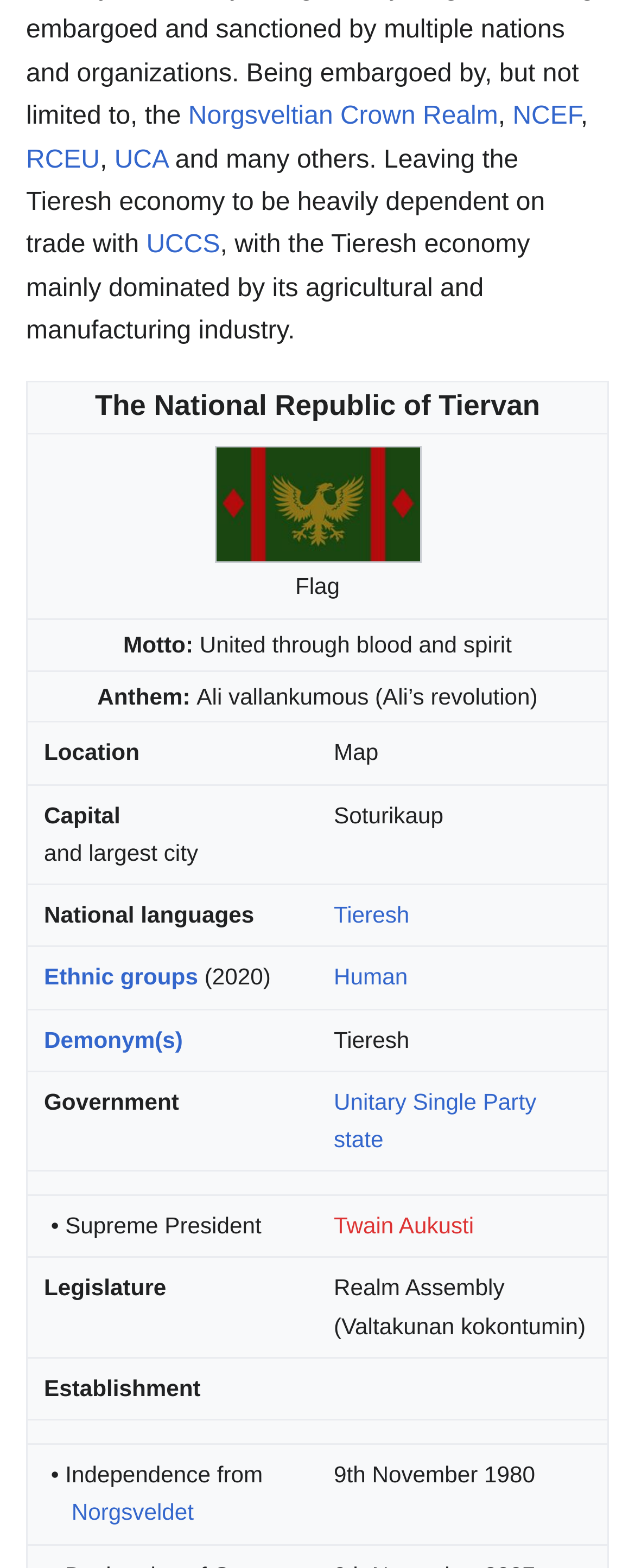When did Tiervan gain independence from Norgsveldet?
Based on the visual details in the image, please answer the question thoroughly.

I found the answer by looking at the row with the rowheader 'Independence from Norgsveldet' and found the corresponding gridcell with the text '9th November 1980'.